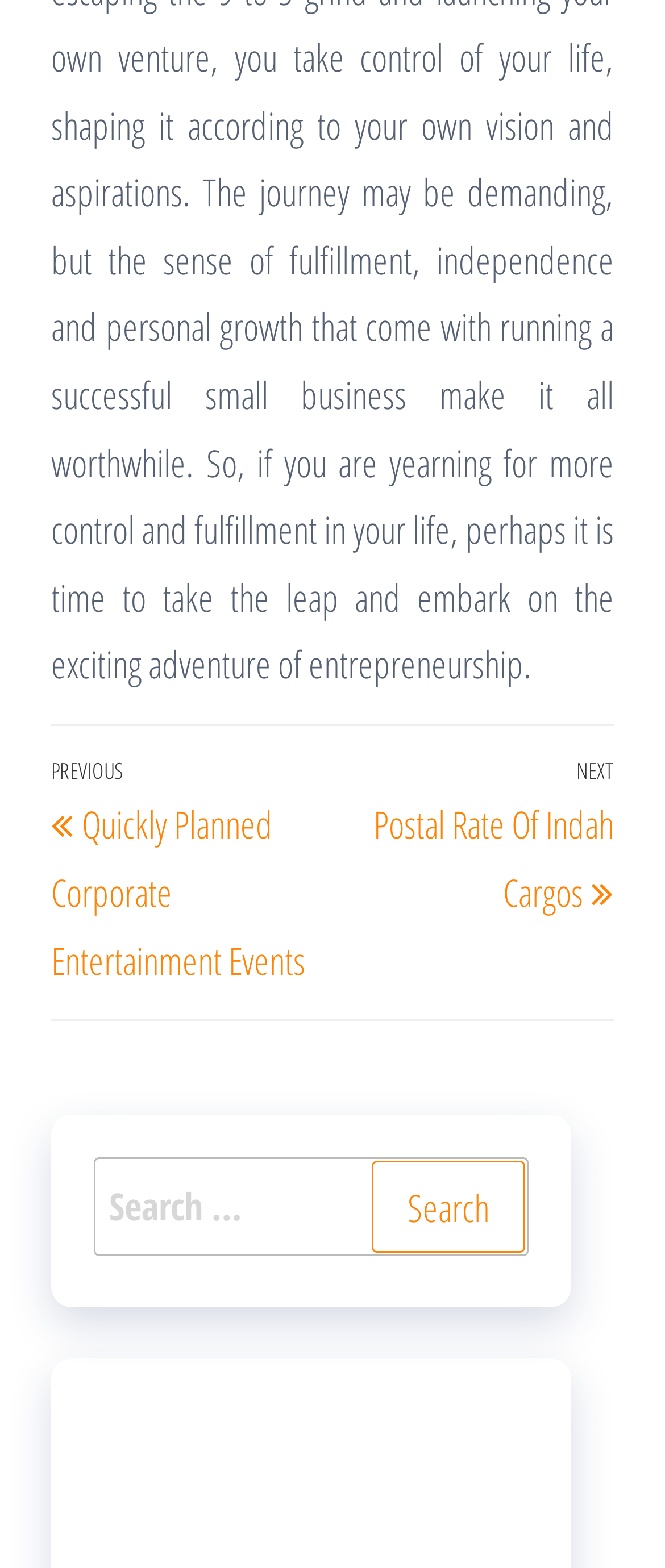What are the two navigation options?
Identify the answer in the screenshot and reply with a single word or phrase.

Previous Post and Next Post